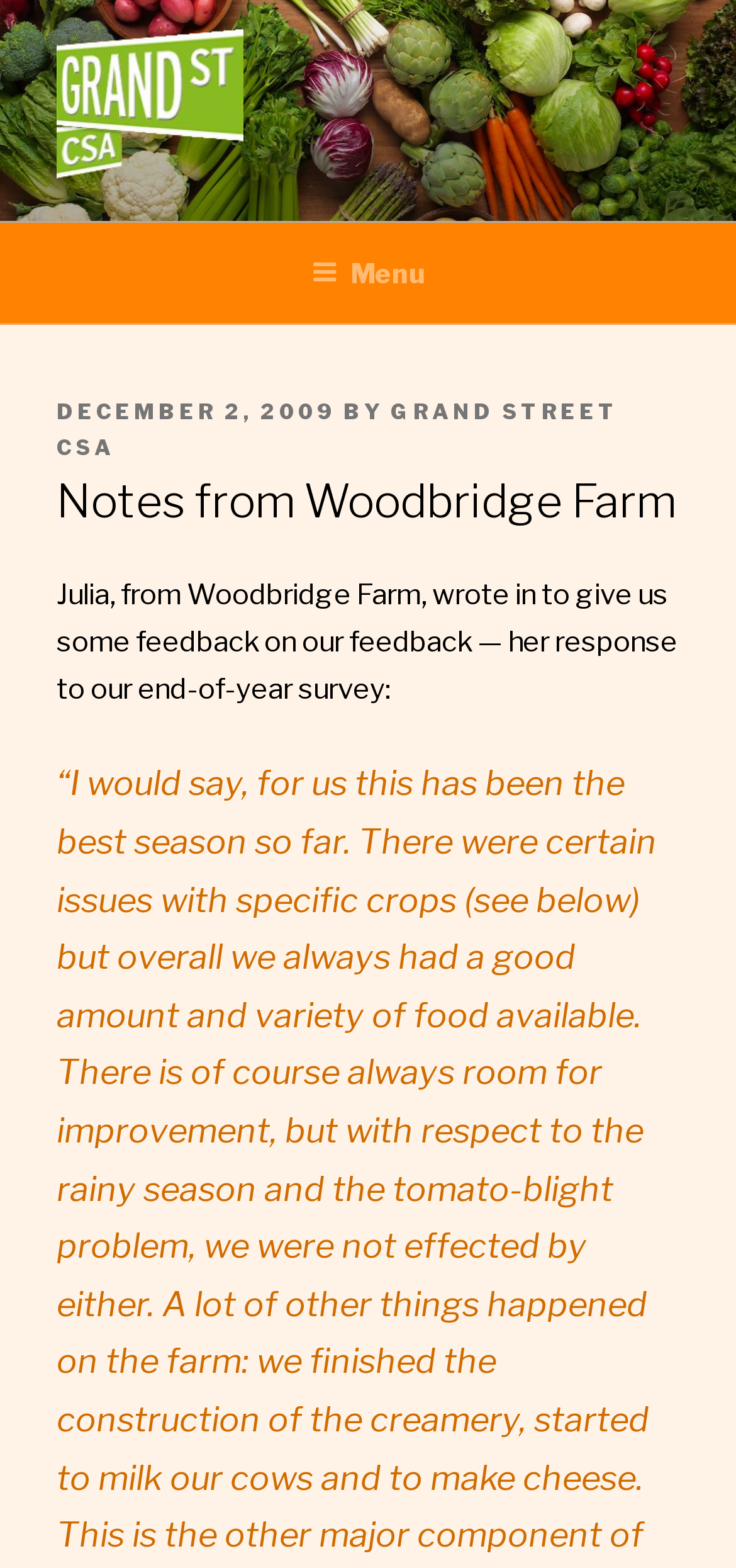Can you give a detailed response to the following question using the information from the image? Who wrote the feedback?

The author of the feedback can be found in the text 'Julia, from Woodbridge Farm, wrote in to give us some feedback on our feedback — her response to our end-of-year survey:' which is located in the main content area of the webpage.